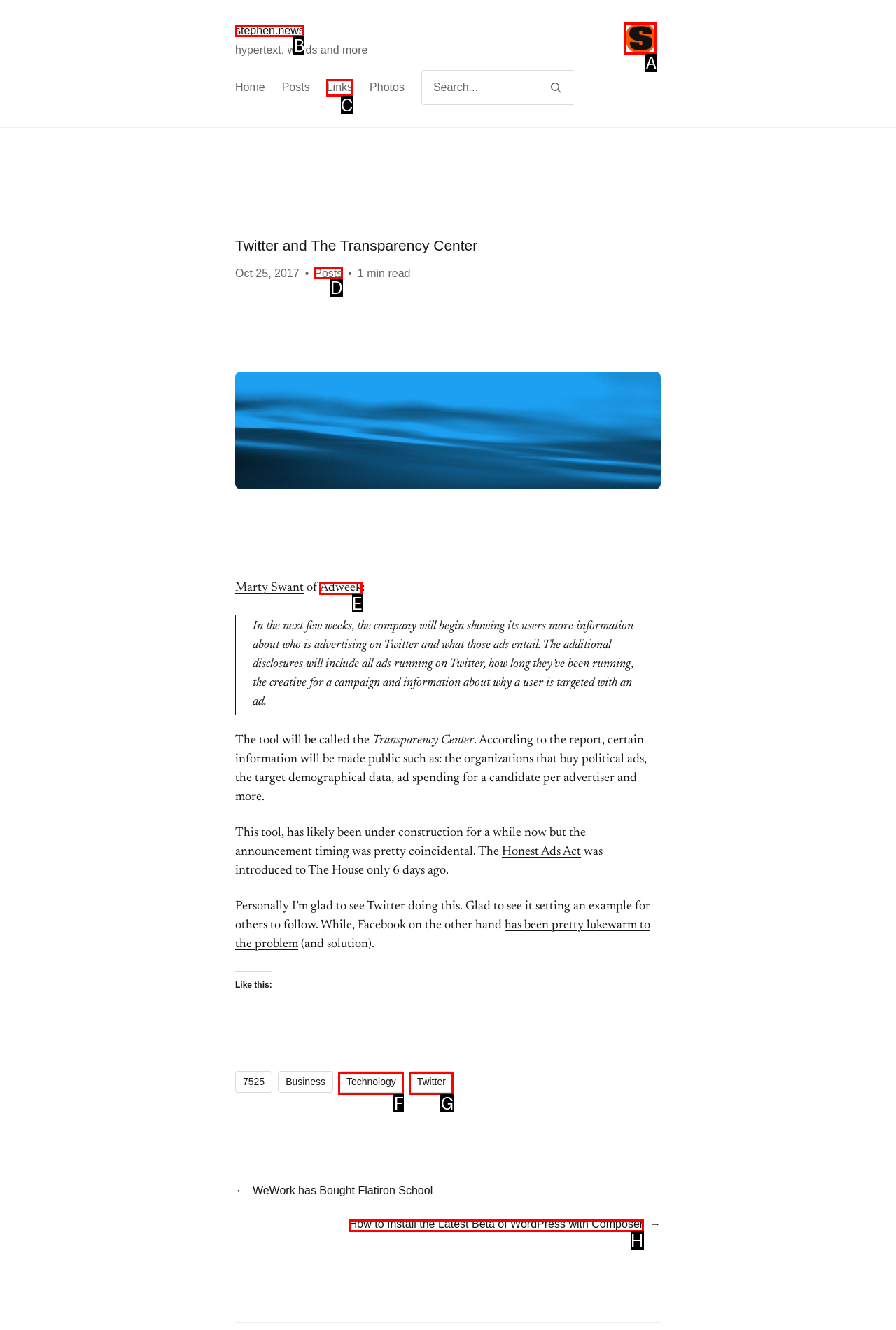Which option should you click on to fulfill this task: Check out the link to Adweek? Answer with the letter of the correct choice.

E